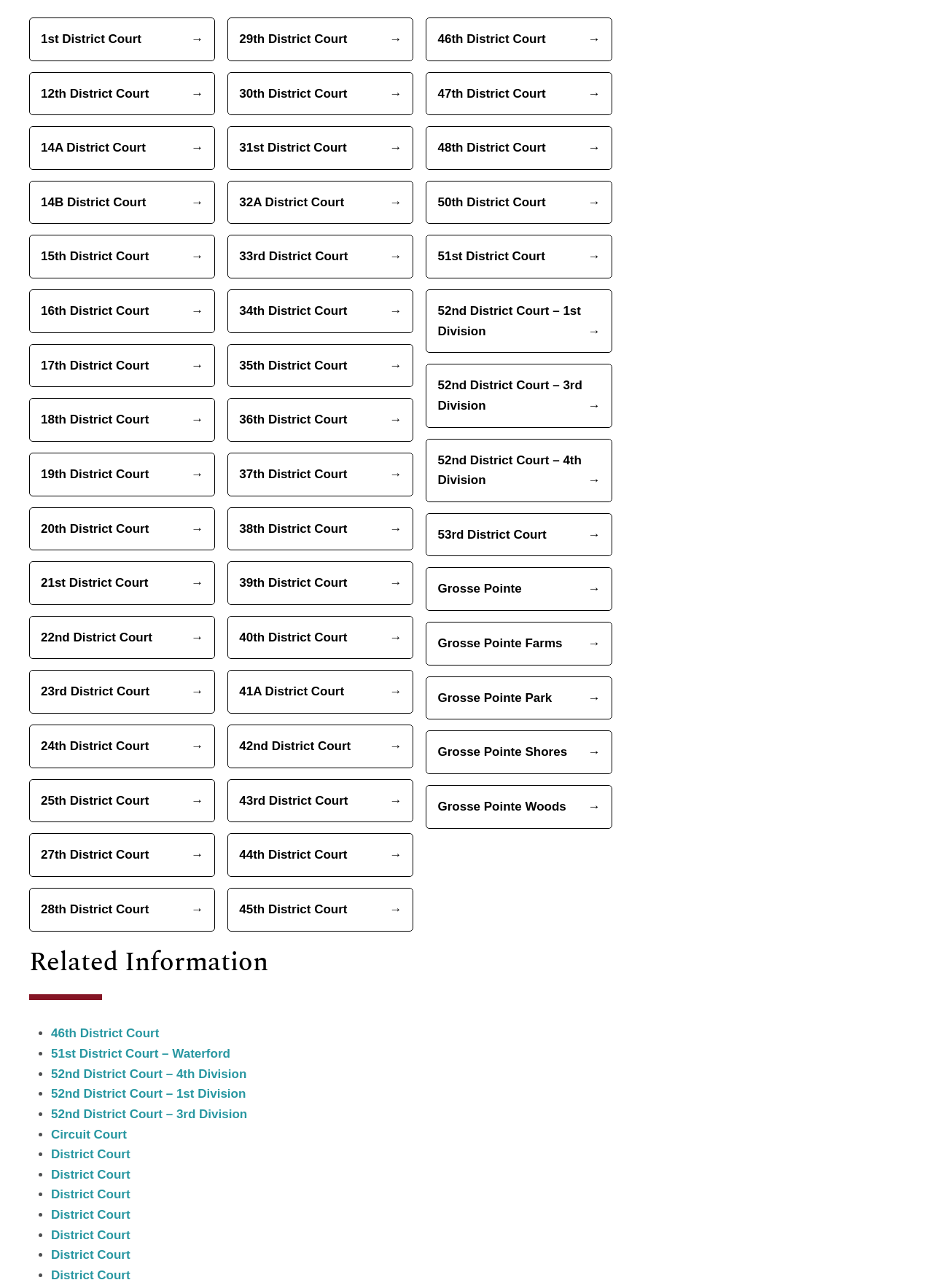Please provide the bounding box coordinates in the format (top-left x, top-left y, bottom-right x, bottom-right y). Remember, all values are floating point numbers between 0 and 1. What is the bounding box coordinate of the region described as: 51st District Court – Waterford

[0.055, 0.813, 0.247, 0.823]